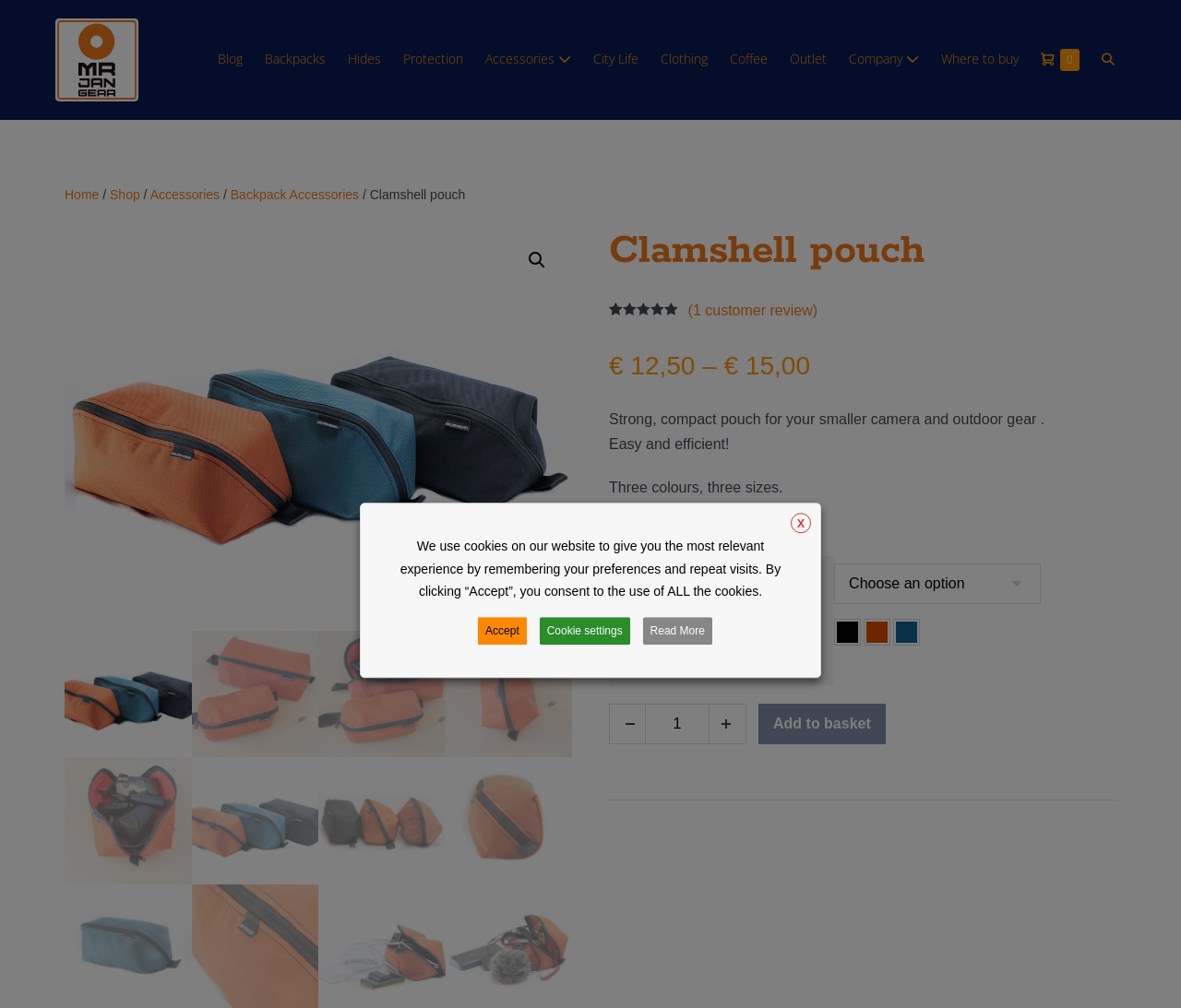Find and specify the bounding box coordinates that correspond to the clickable region for the instruction: "Go to 'Practice Areas'".

None